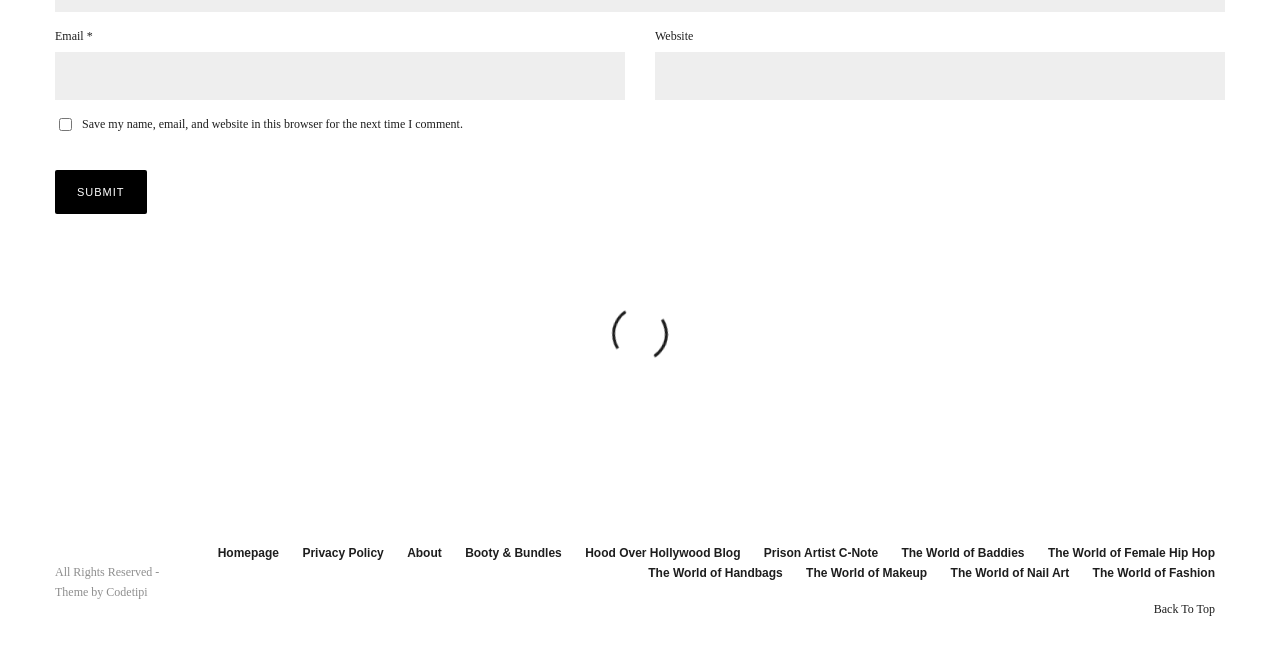What is the theme of the website?
Ensure your answer is thorough and detailed.

The website has links to pages like 'The World of Female Hip Hop', 'Hood Over Hollywood Blog', and 'The World of Baddies', which suggest that the theme of the website is related to Hip Hop culture.